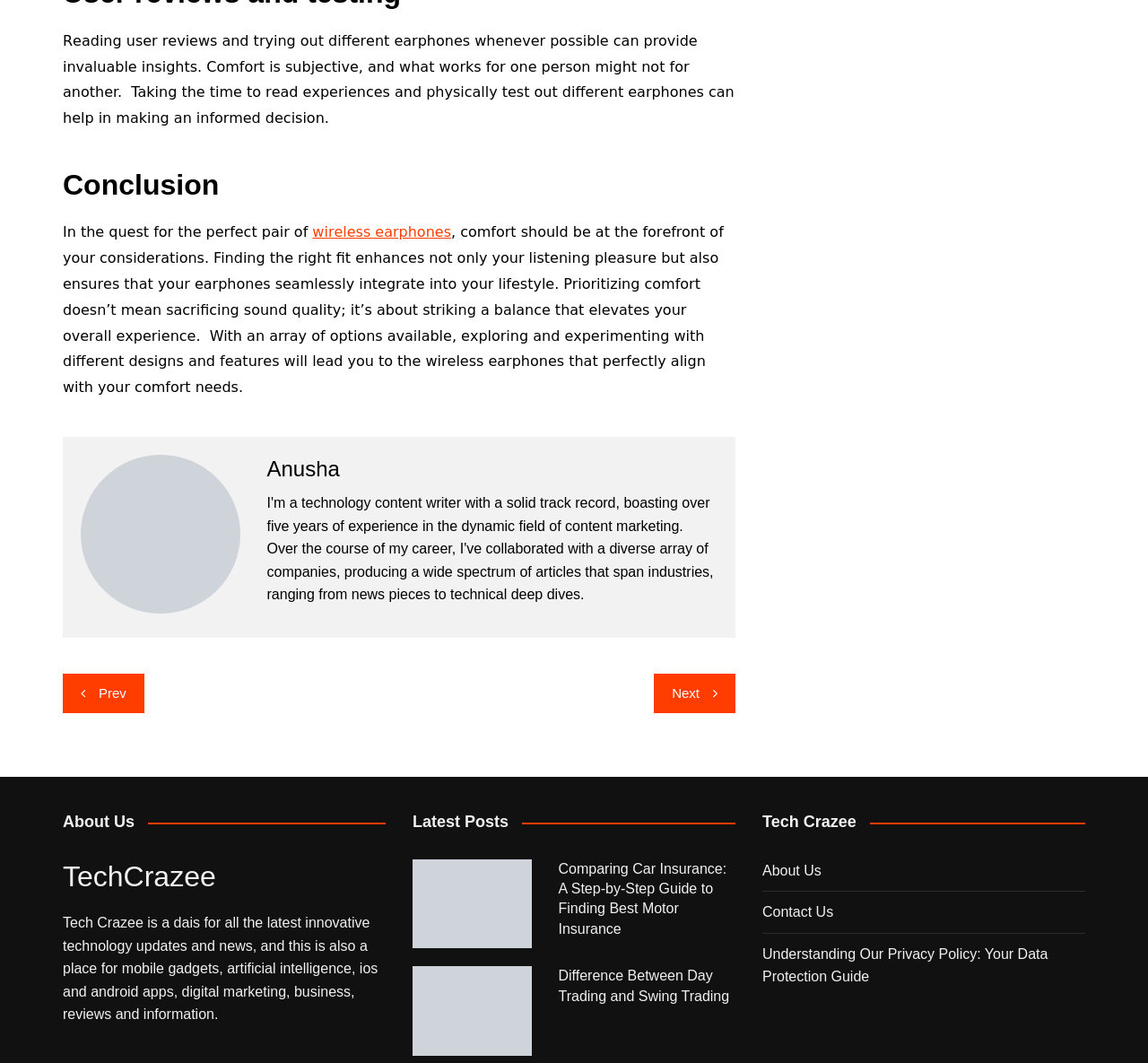Identify the bounding box coordinates of the clickable region to carry out the given instruction: "Explore 'Comparing Car Insurance: A Step-by-Step Guide to Finding Best Motor Insurance'".

[0.359, 0.808, 0.463, 0.892]